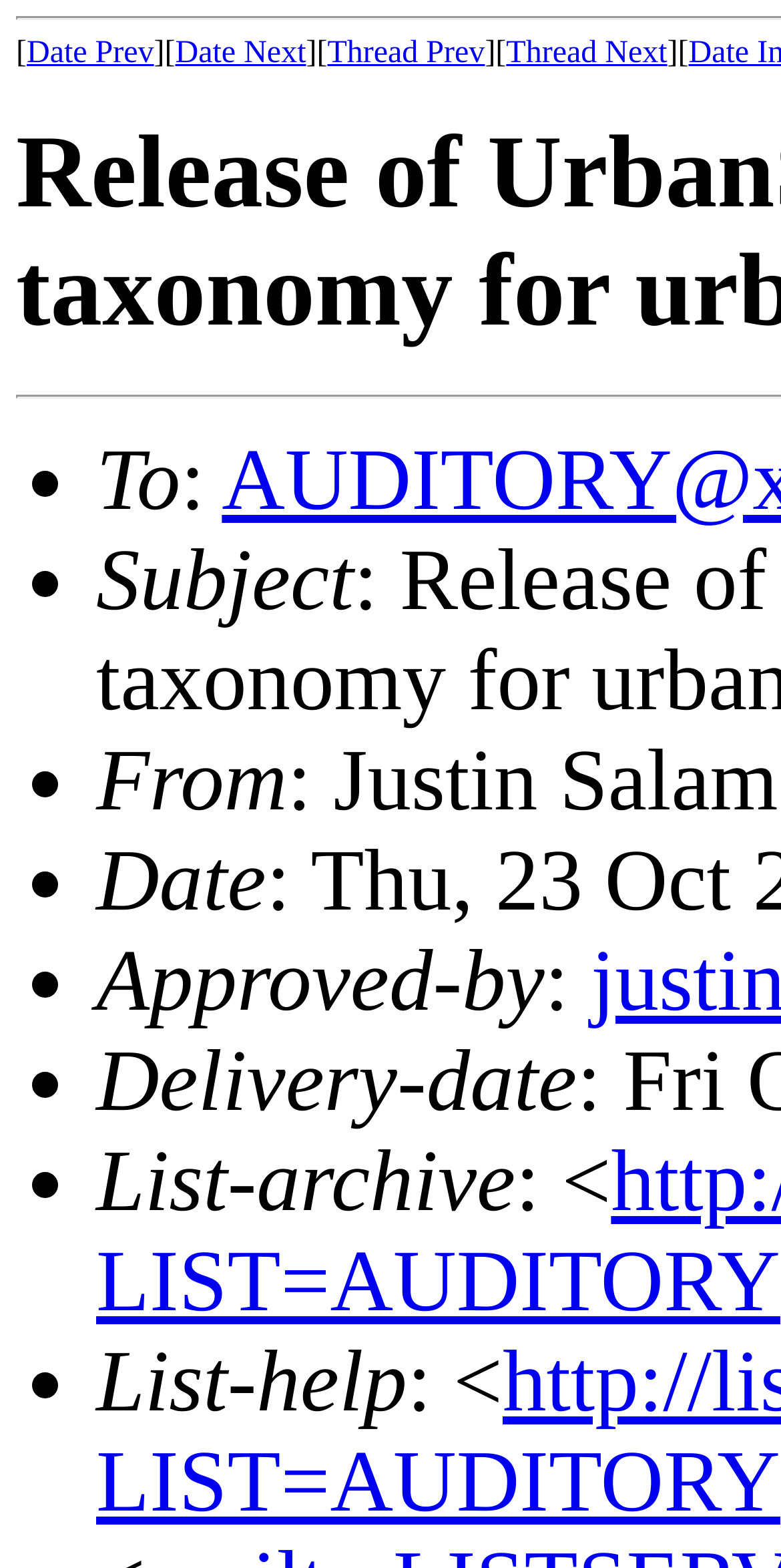Give a concise answer using only one word or phrase for this question:
What is the first navigation link?

Date Prev